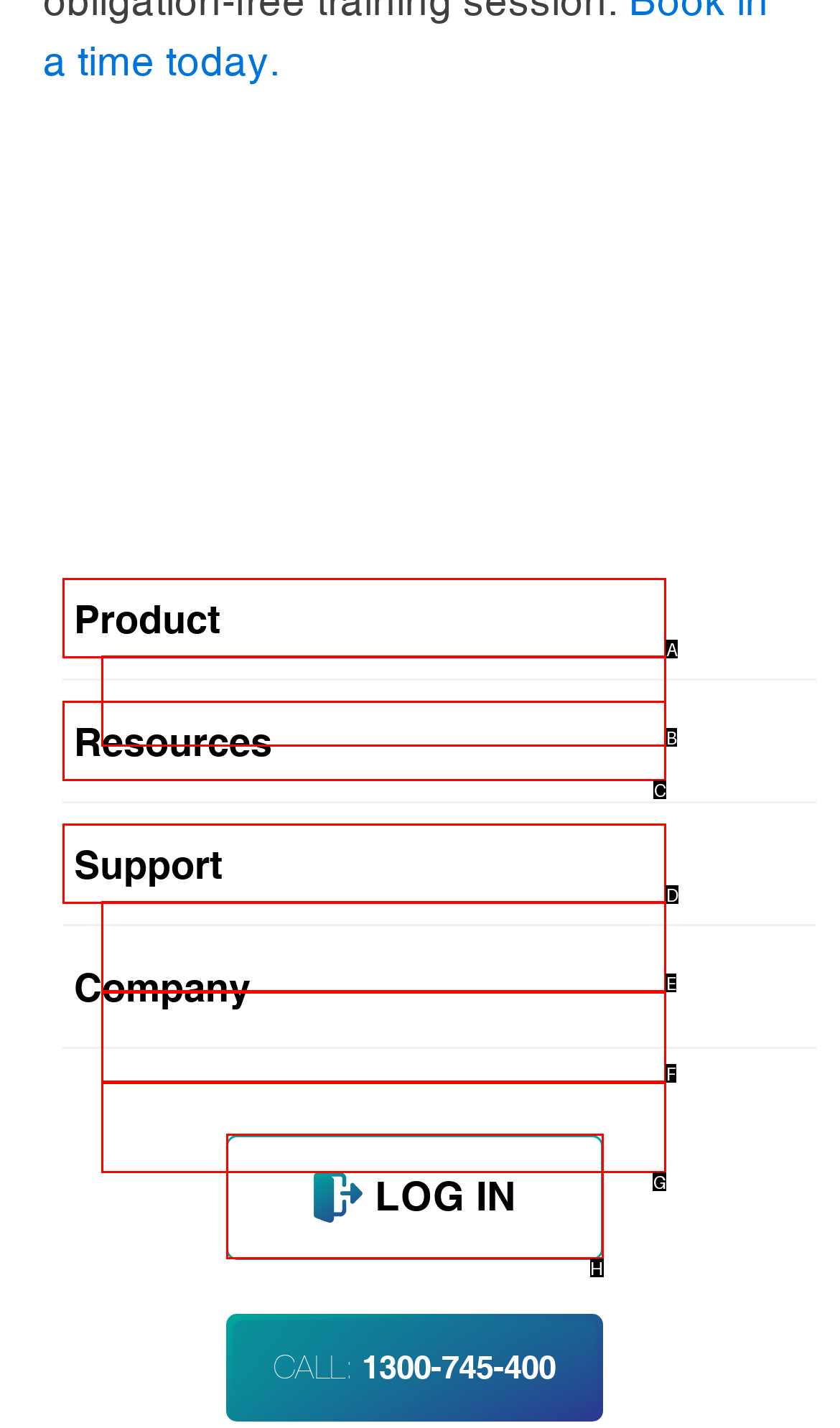Select the option that corresponds to the description: FAQ's
Respond with the letter of the matching choice from the options provided.

F